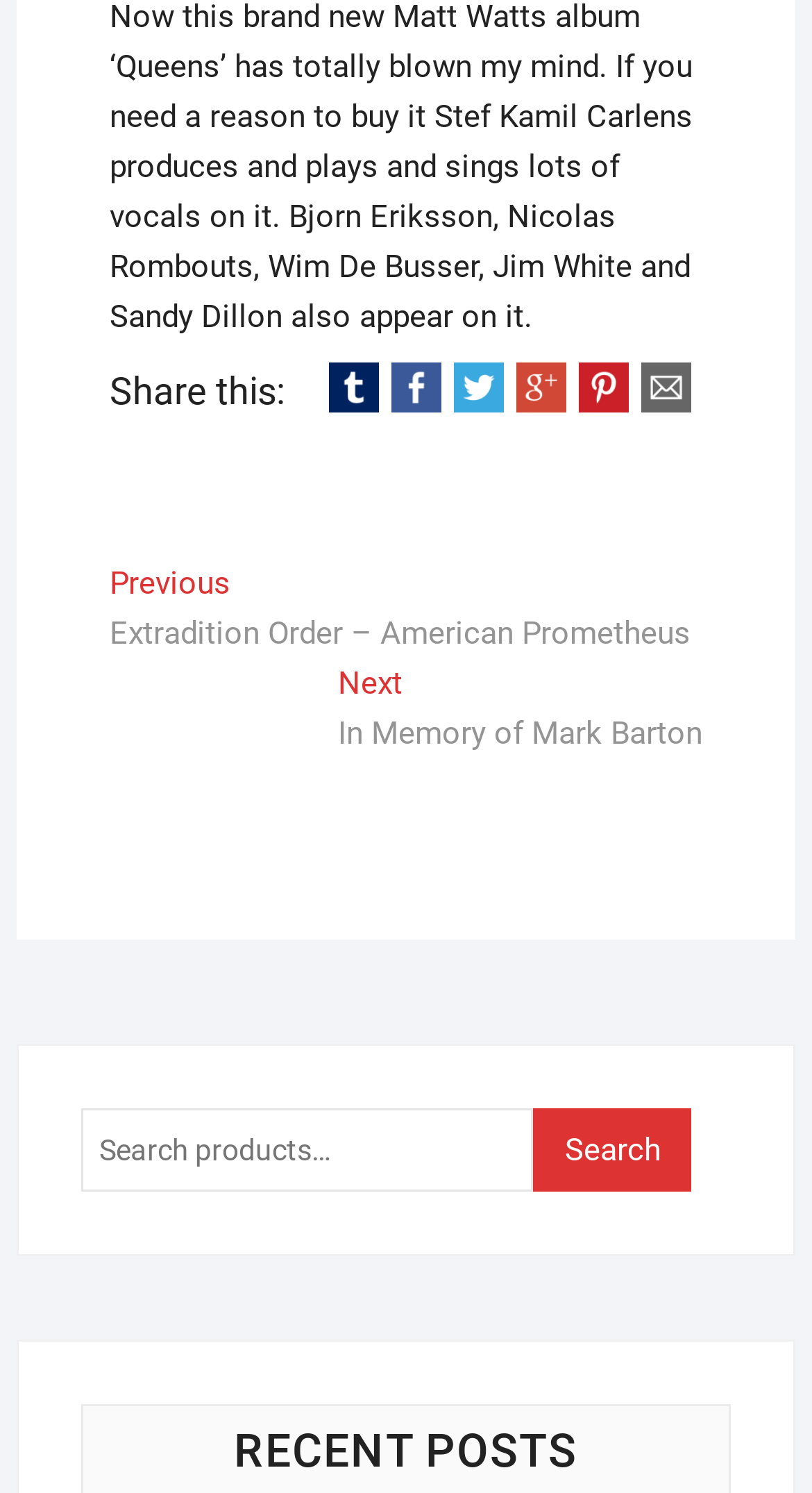Please find the bounding box coordinates in the format (top-left x, top-left y, bottom-right x, bottom-right y) for the given element description. Ensure the coordinates are floating point numbers between 0 and 1. Description: title="Share via Tumblr"

[0.405, 0.247, 0.466, 0.272]